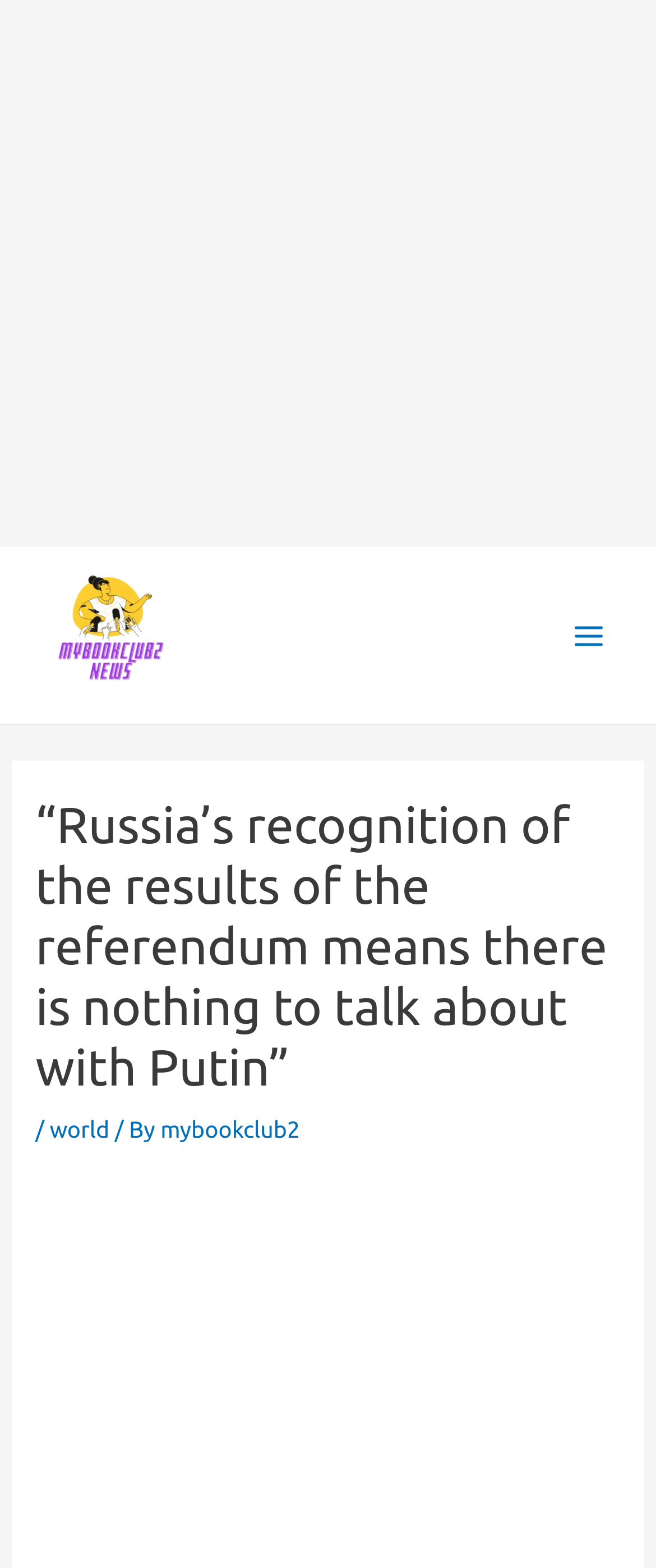Using the webpage screenshot, find the UI element described by June 15, 2019. Provide the bounding box coordinates in the format (top-left x, top-left y, bottom-right x, bottom-right y), ensuring all values are floating point numbers between 0 and 1.

None